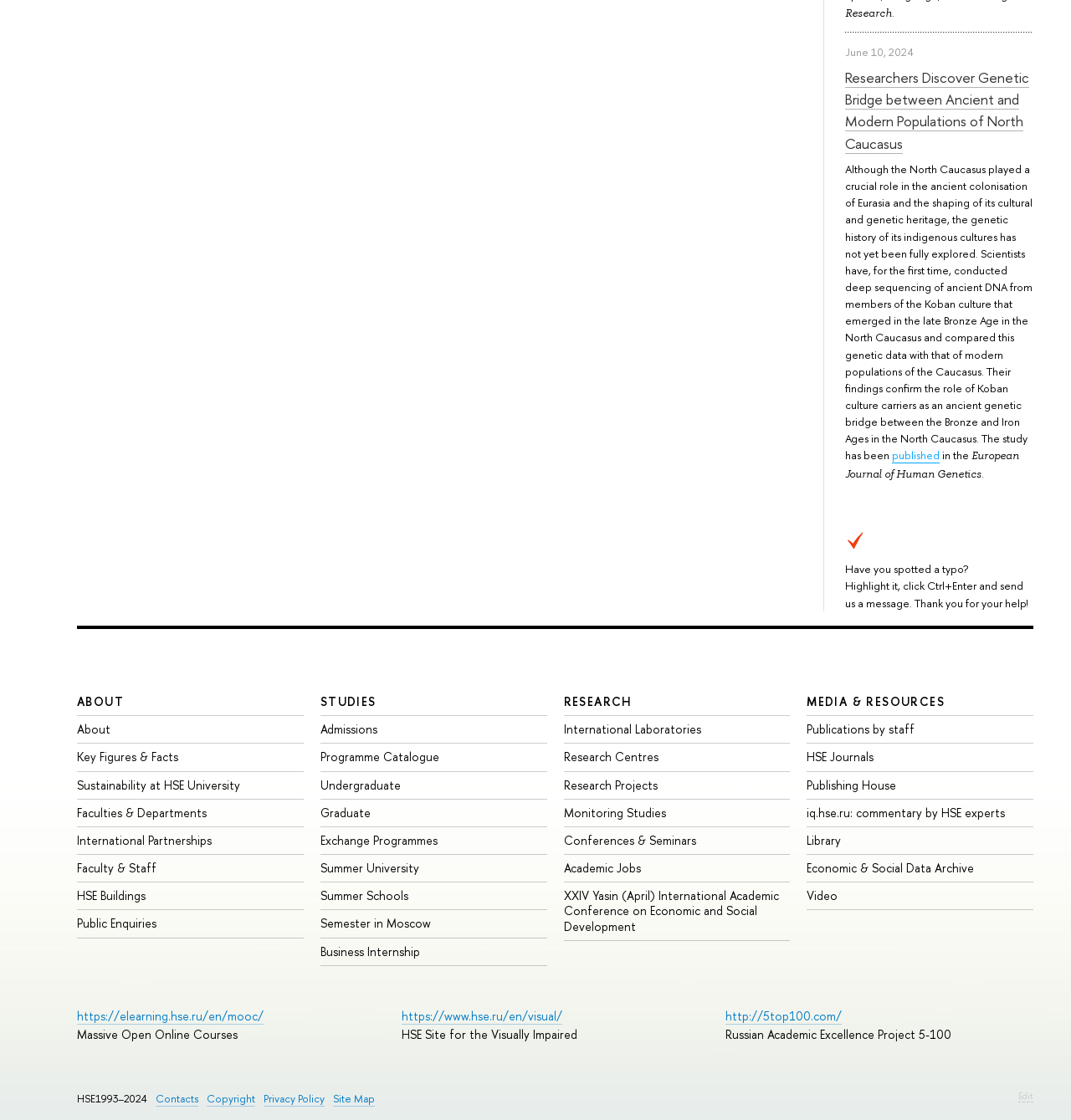What is the purpose of the 'Highlight it, click Ctrl+Enter and send us a message' text?
Provide a comprehensive and detailed answer to the question.

The purpose of the 'Highlight it, click Ctrl+Enter and send us a message' text is to report typos, which is inferred from the context of the surrounding text 'Have you spotted a typo?' and the instructions provided.